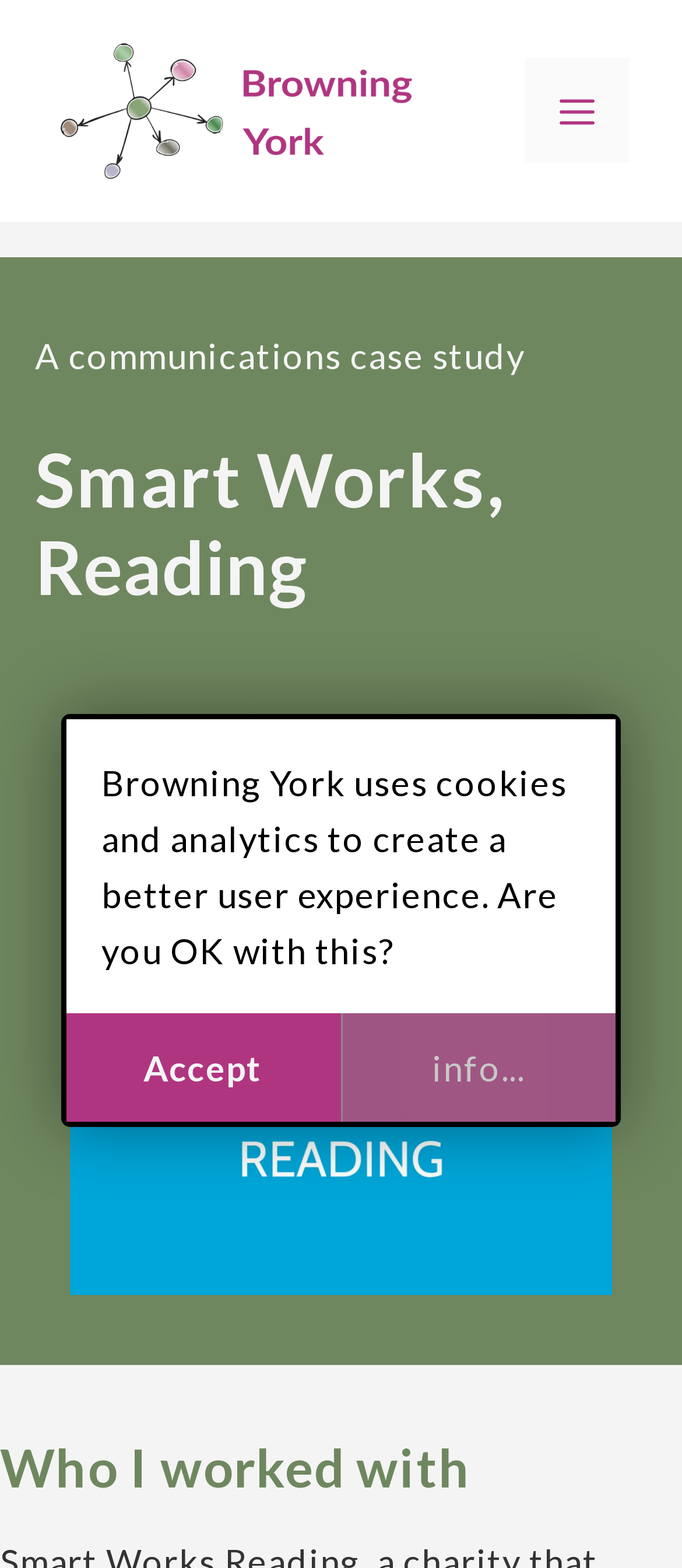What is the topic of the case study?
Offer a detailed and full explanation in response to the question.

I determined the answer by looking at the StaticText element with the text 'A communications case study', indicating that the topic of the case study is communications.